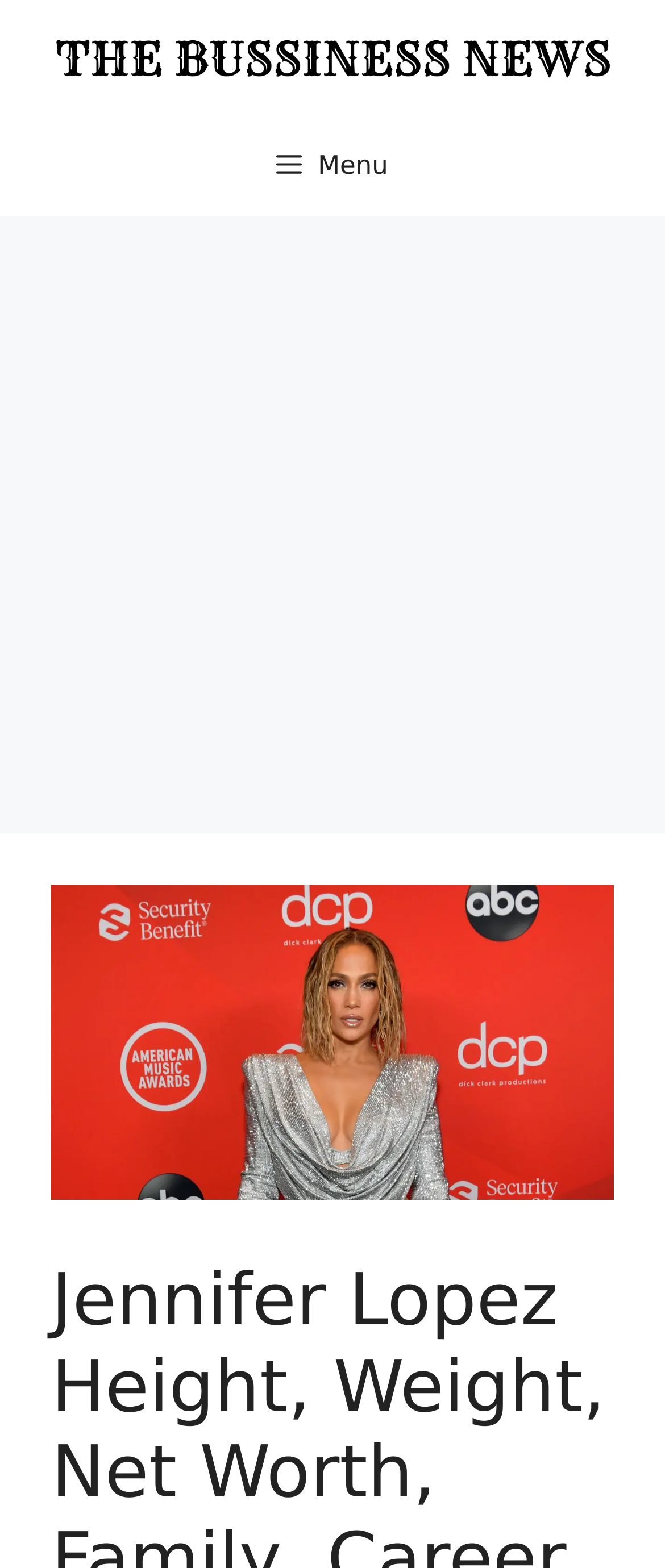Highlight the bounding box of the UI element that corresponds to this description: "alt="thebussinessnews"".

[0.077, 0.025, 0.923, 0.047]